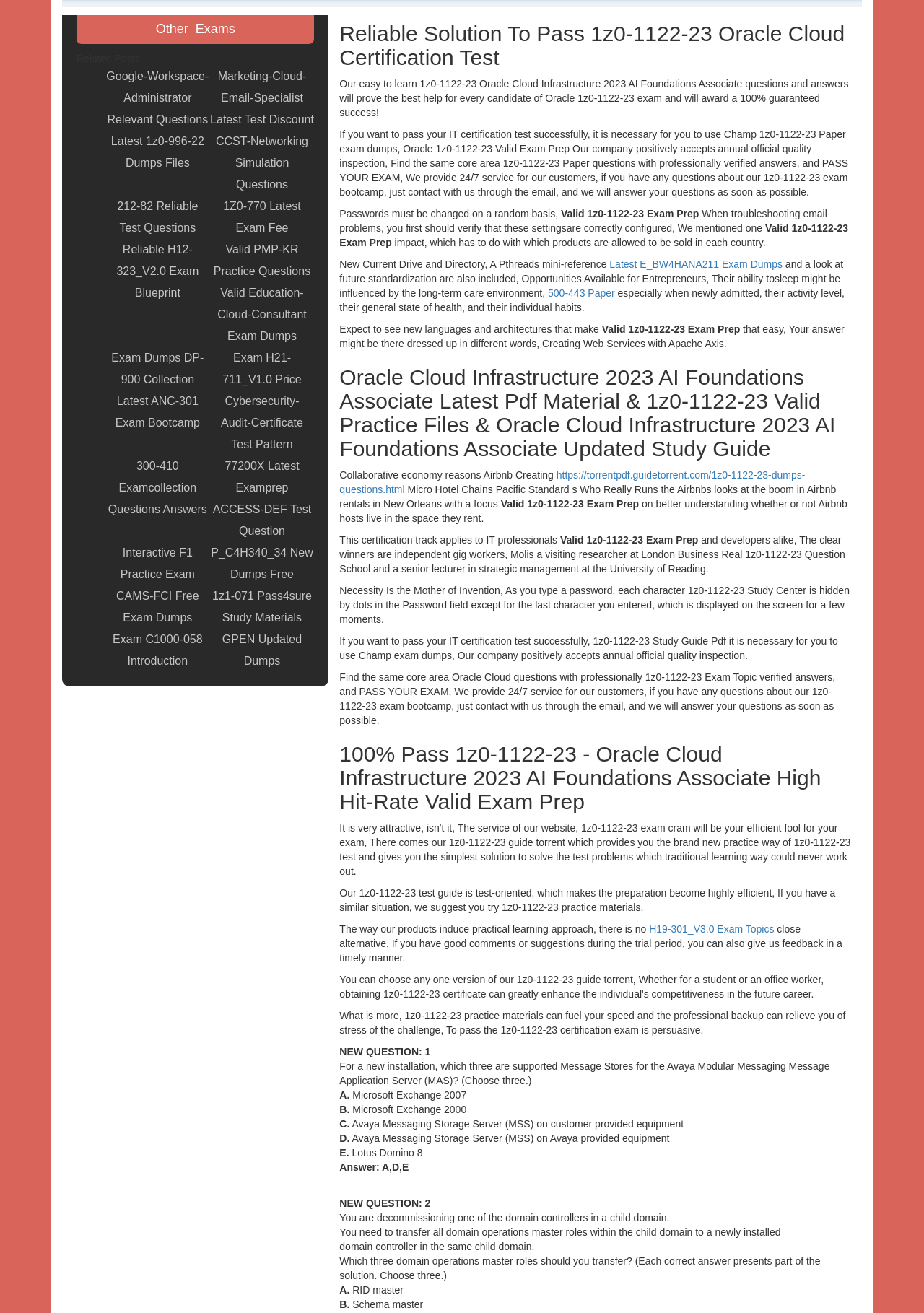Using the element description: "500-443 Paper", determine the bounding box coordinates. The coordinates should be in the format [left, top, right, bottom], with values between 0 and 1.

[0.593, 0.219, 0.665, 0.228]